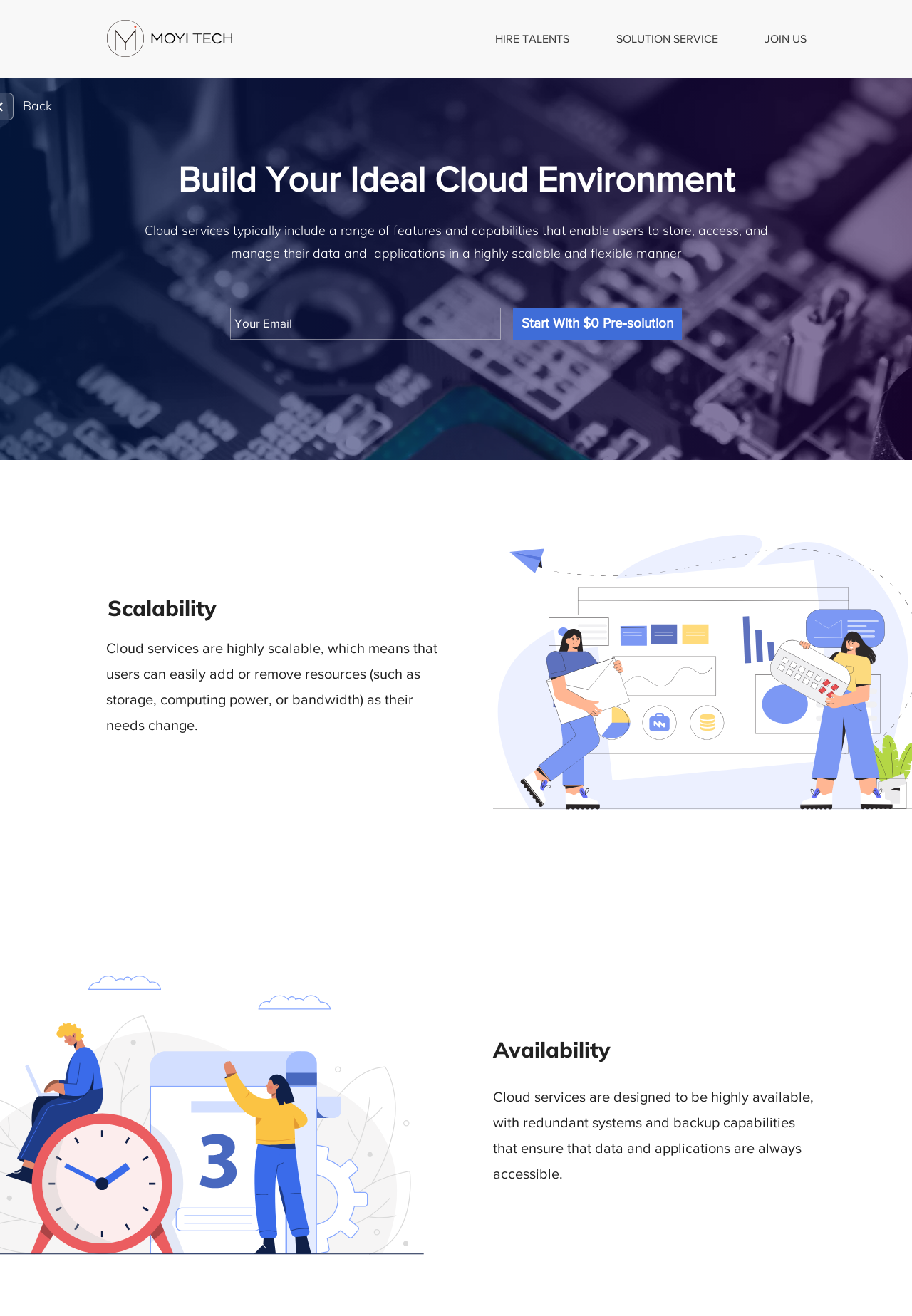Give a complete and precise description of the webpage's appearance.

The webpage is about Cloud-Service provided by moyi-tech. At the top left, there is a link. To the right of it, there is a navigation menu labeled "Site" with three links: "HIRE TALENTS", "SOLUTION SERVICE", and "JOIN US". Below the navigation menu, there is a large image that takes up most of the top section of the page, depicting a Computer Processor.

On the top left, there is a heading "Back" with a link below it. Next to it, there is a heading "Build Your Ideal Cloud Environment". Below this heading, there is a paragraph of text that explains the features and capabilities of cloud services.

In the middle of the page, there is a form with a textbox labeled "Your Email" and a button "Start With $0 Pre-solution" to the right of it. Below the form, there are three sections with headings "Scalability", "Availability", and their corresponding descriptions. The "Scalability" section is on the left, and the "Availability" section is on the right.